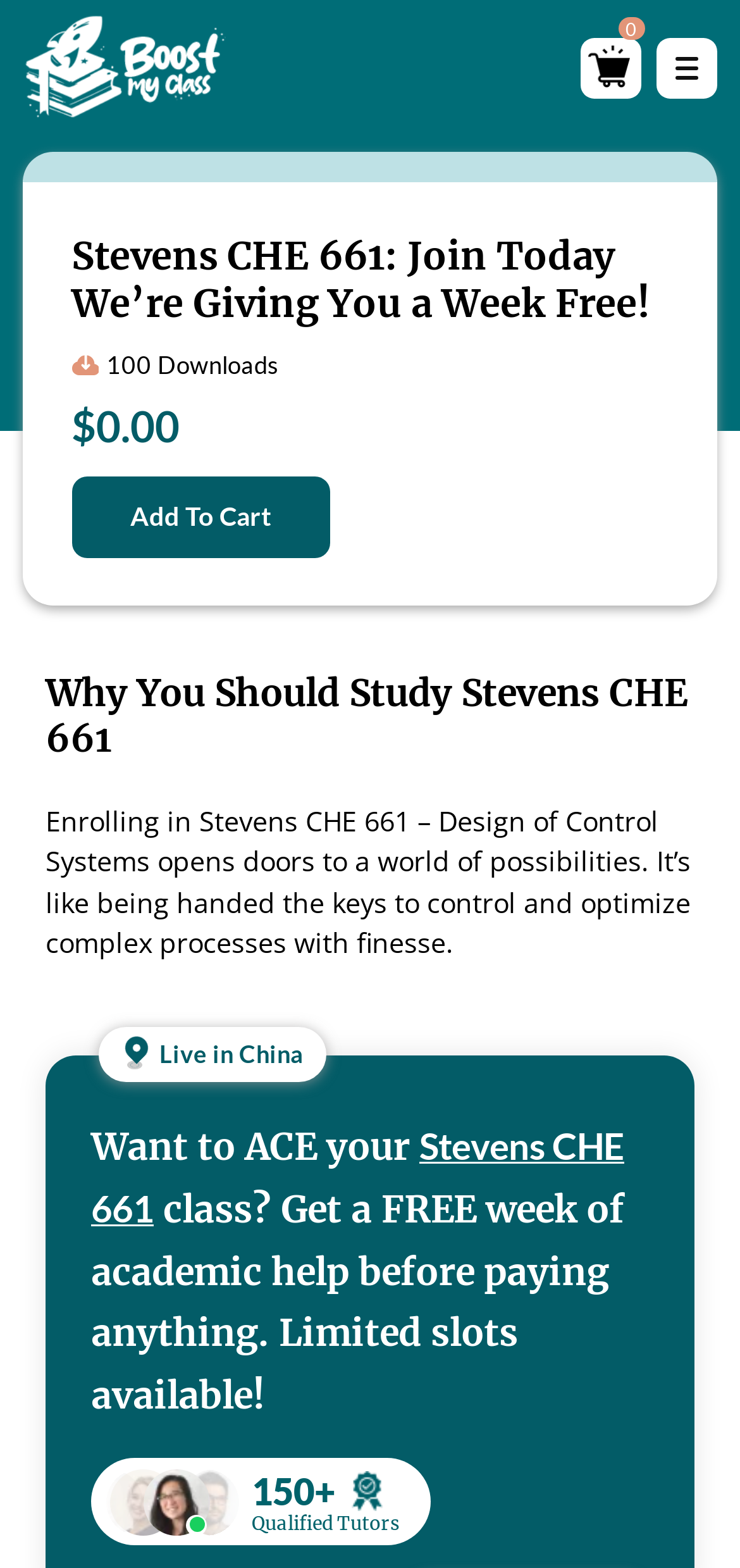Provide a brief response in the form of a single word or phrase:
What is the name of the university?

Stevens University